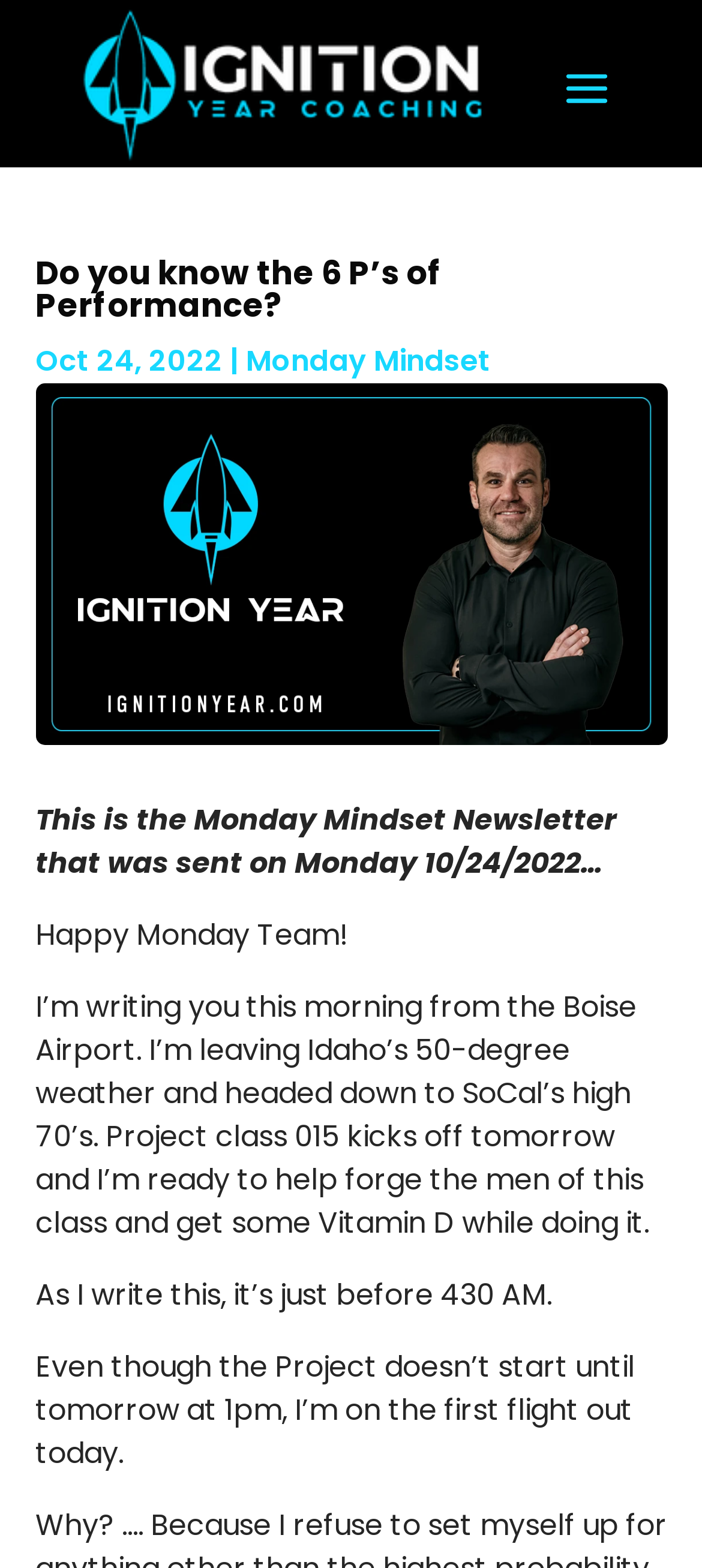What is the temperature in Idaho?
Carefully analyze the image and provide a detailed answer to the question.

I found the answer by reading the StaticText element with the content 'I’m leaving Idaho’s 50-degree weather and headed down to SoCal’s high 70’s.' which indicates the temperature in Idaho.